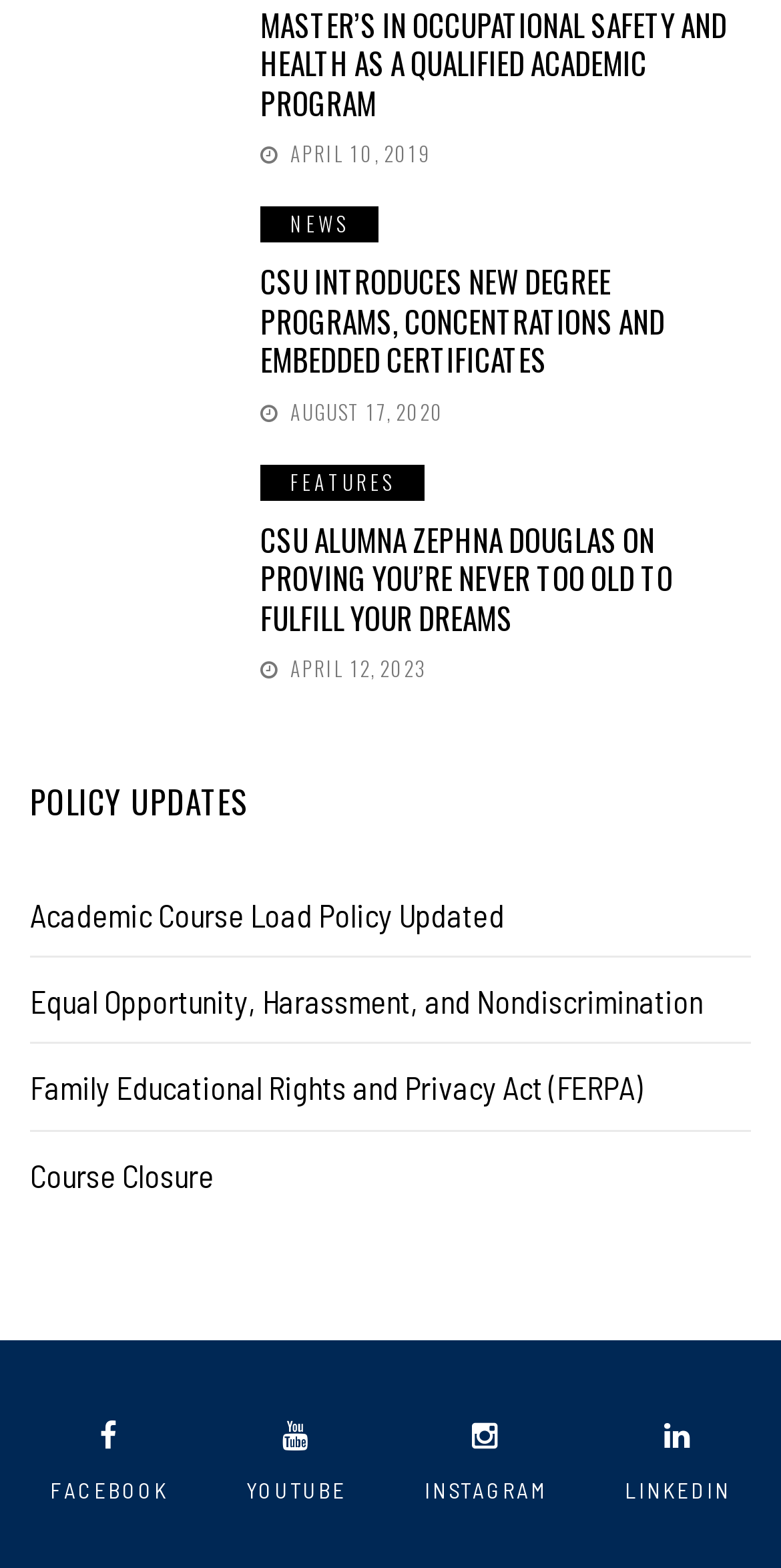What type of content is 'CSU Introduces New Degree Programs, Concentrations and Embedded Certificates'? Please answer the question using a single word or phrase based on the image.

News